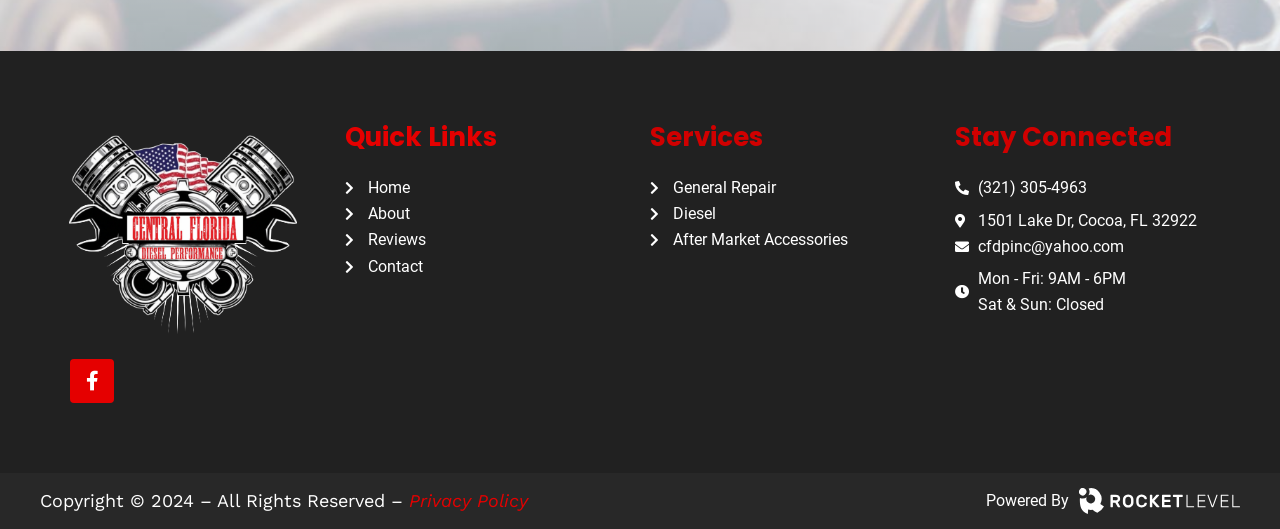Given the description: "What Makes RRC Different", determine the bounding box coordinates of the UI element. The coordinates should be formatted as four float numbers between 0 and 1, [left, top, right, bottom].

None